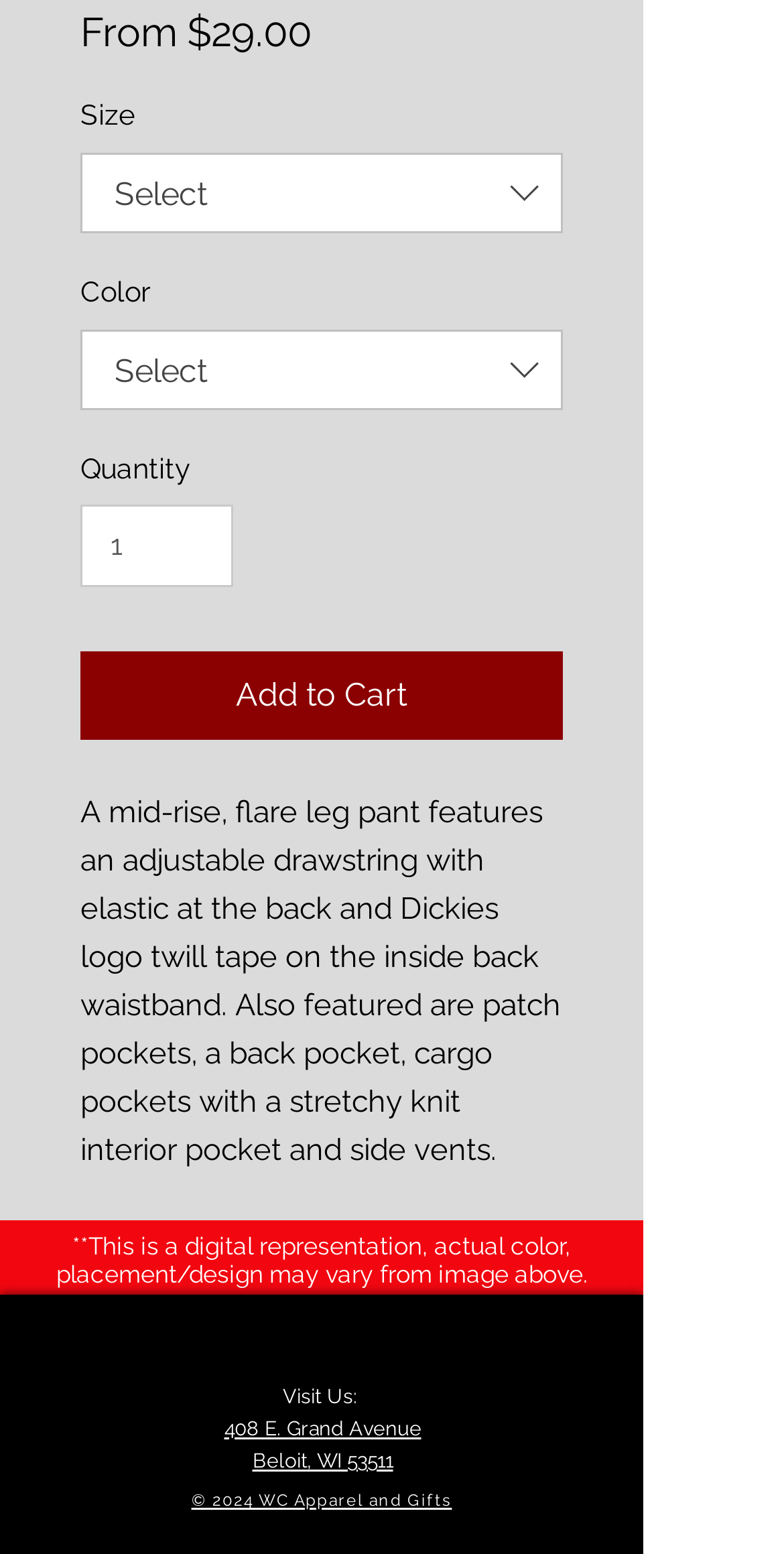Pinpoint the bounding box coordinates for the area that should be clicked to perform the following instruction: "Add to Cart".

[0.103, 0.419, 0.718, 0.476]